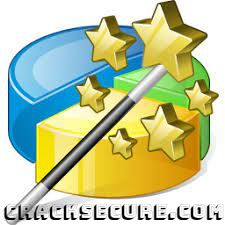What is depicted in the center of the logo?
Please provide a full and detailed response to the question.

Upon closer inspection of the logo, I see that a sleek wand is positioned in the center, which suggests the software's capability to effortlessly handle complex partitioning tasks.